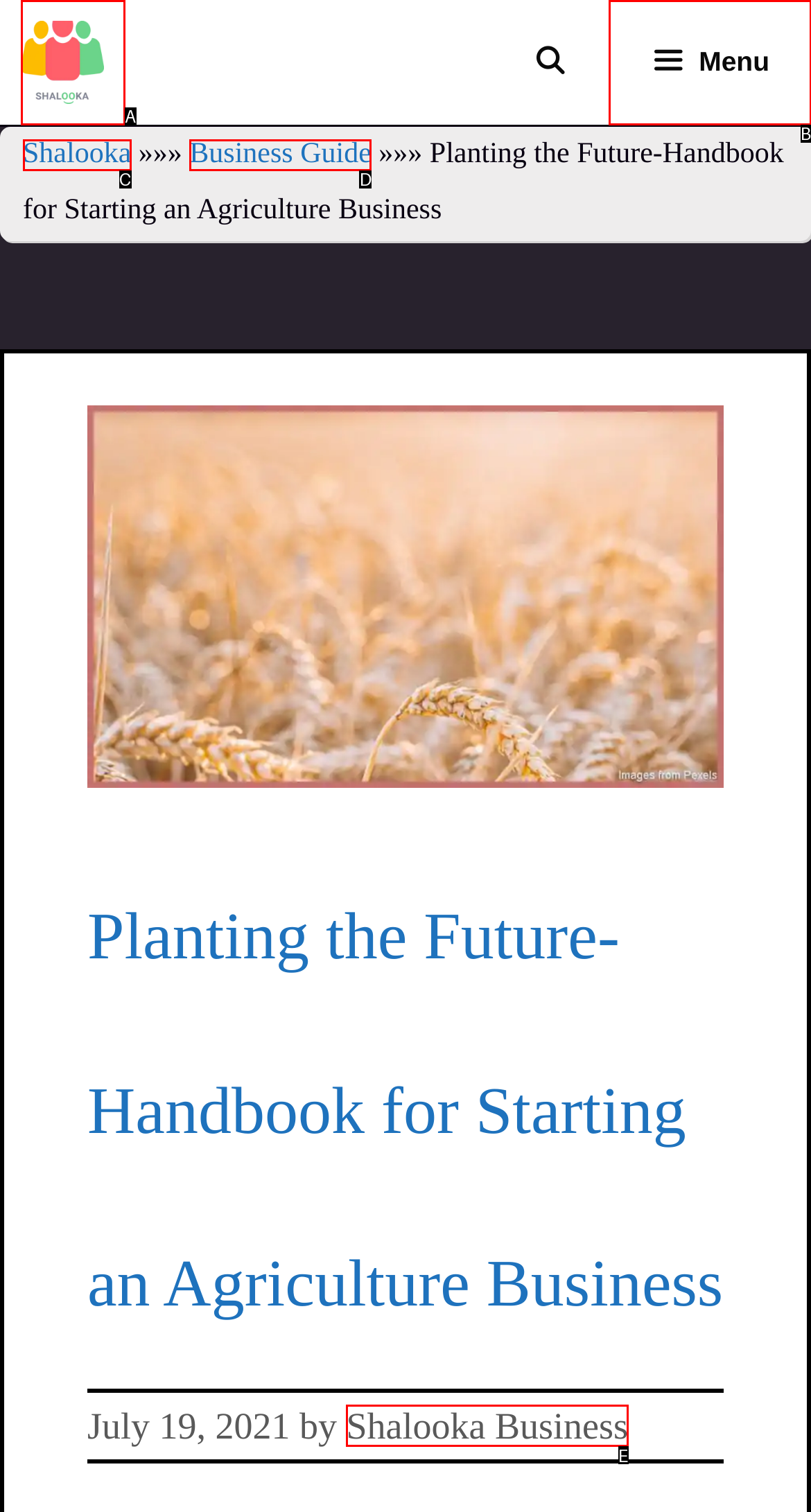Determine which option matches the element description: Business Guide
Reply with the letter of the appropriate option from the options provided.

D